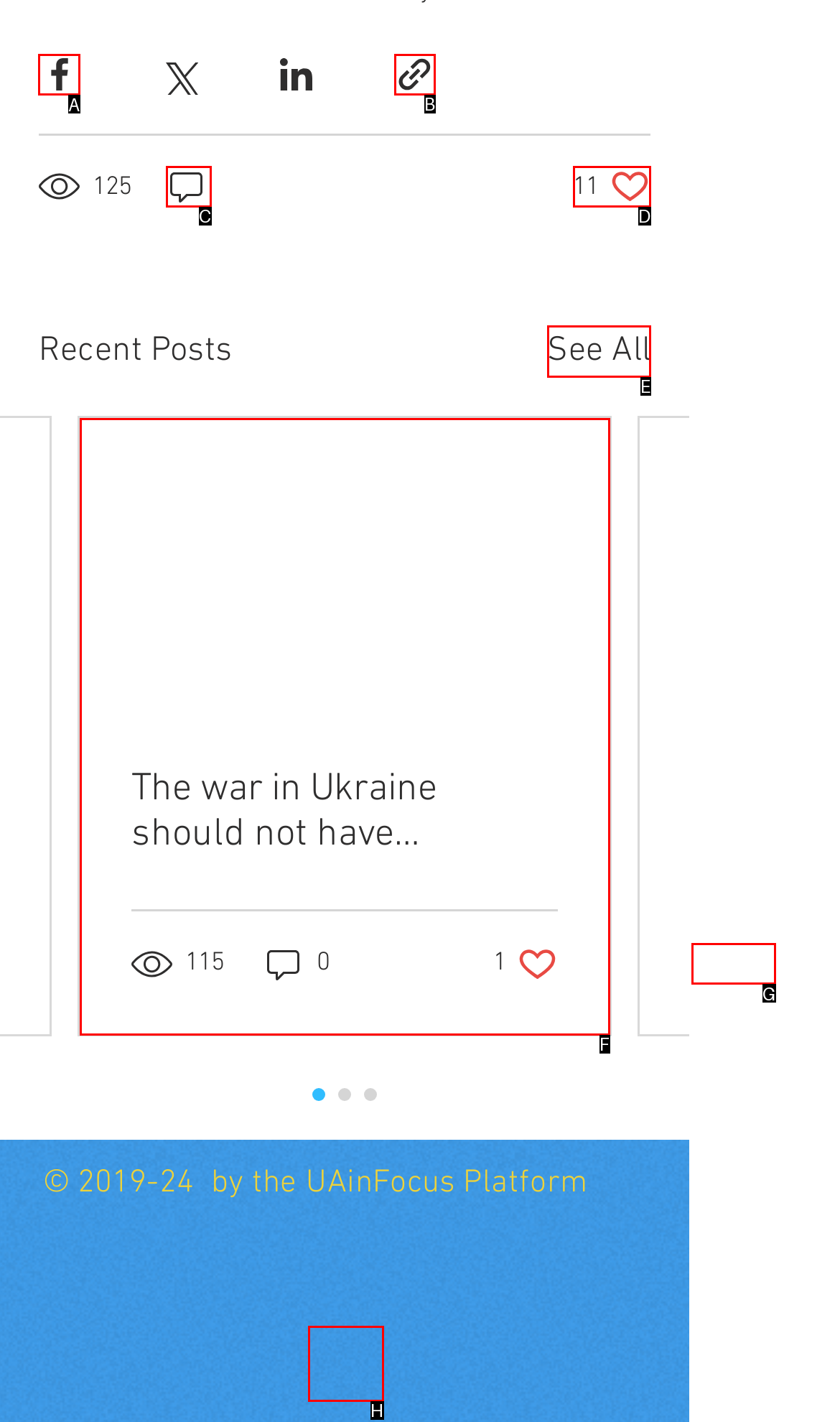Determine the HTML element to be clicked to complete the task: Share via Facebook. Answer by giving the letter of the selected option.

A